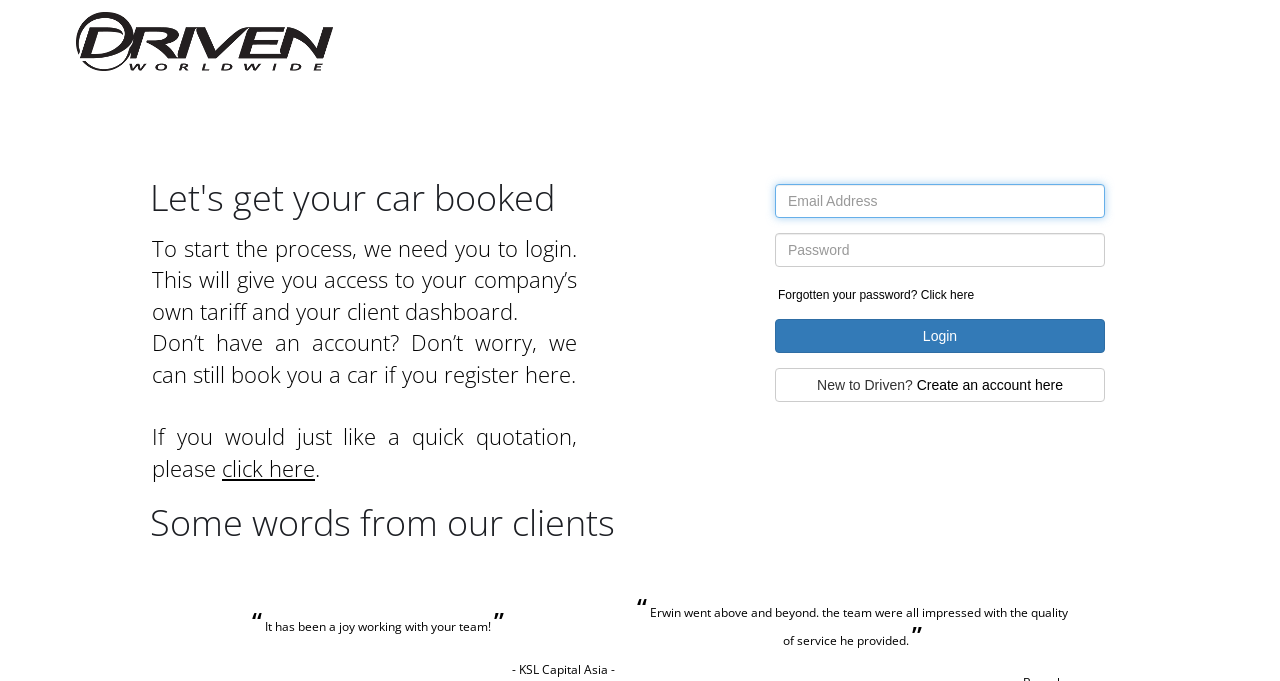Please determine the bounding box coordinates, formatted as (top-left x, top-left y, bottom-right x, bottom-right y), with all values as floating point numbers between 0 and 1. Identify the bounding box of the region described as: click here

[0.173, 0.665, 0.246, 0.709]